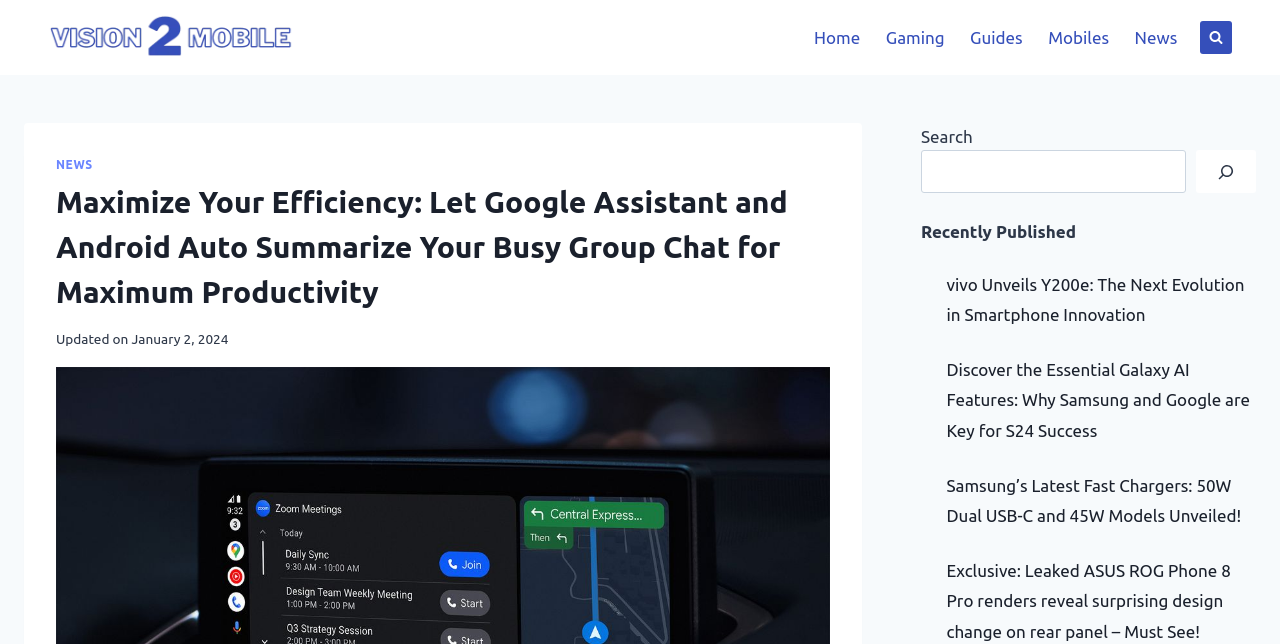How many navigation links are there?
Answer the question based on the image using a single word or a brief phrase.

5